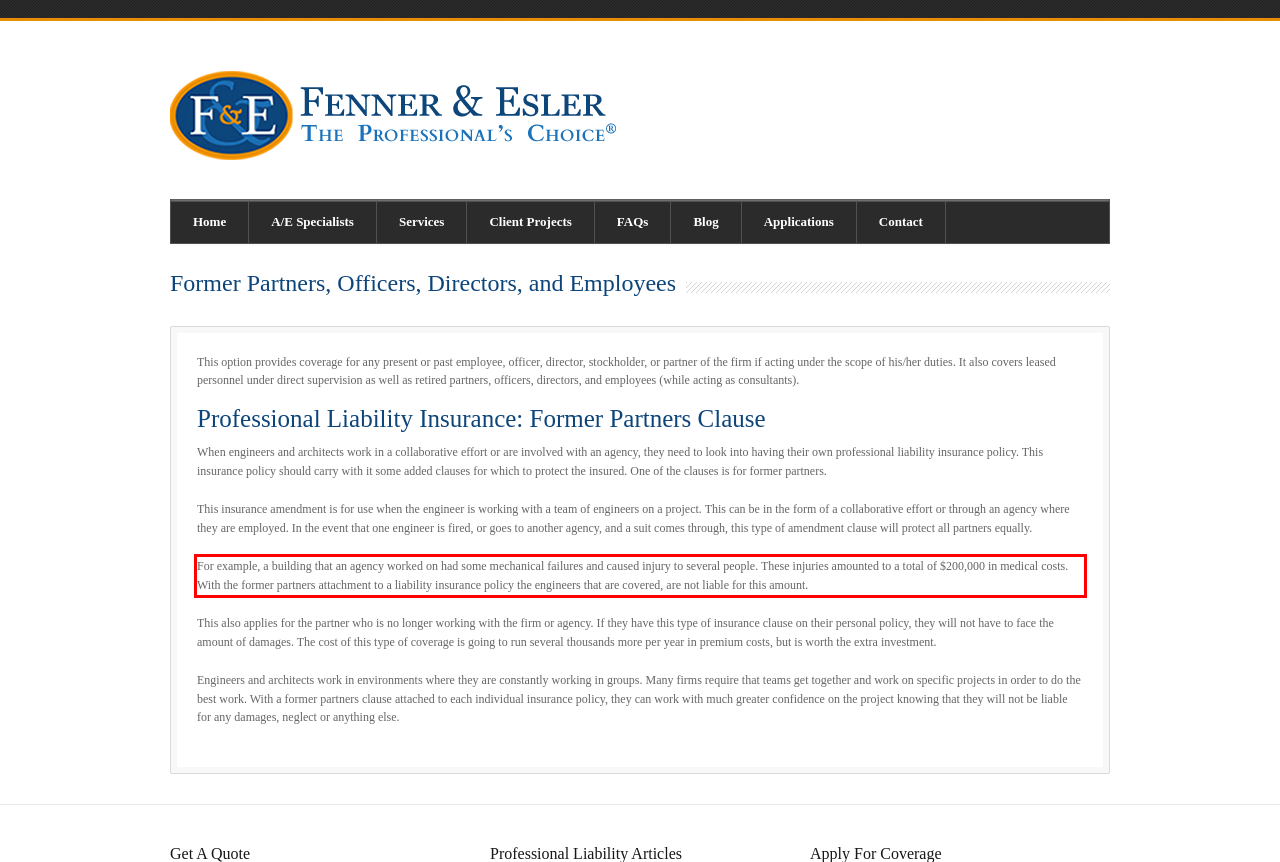You are given a webpage screenshot with a red bounding box around a UI element. Extract and generate the text inside this red bounding box.

For example, a building that an agency worked on had some mechanical failures and caused injury to several people. These injuries amounted to a total of $200,000 in medical costs. With the former partners attachment to a liability insurance policy the engineers that are covered, are not liable for this amount.